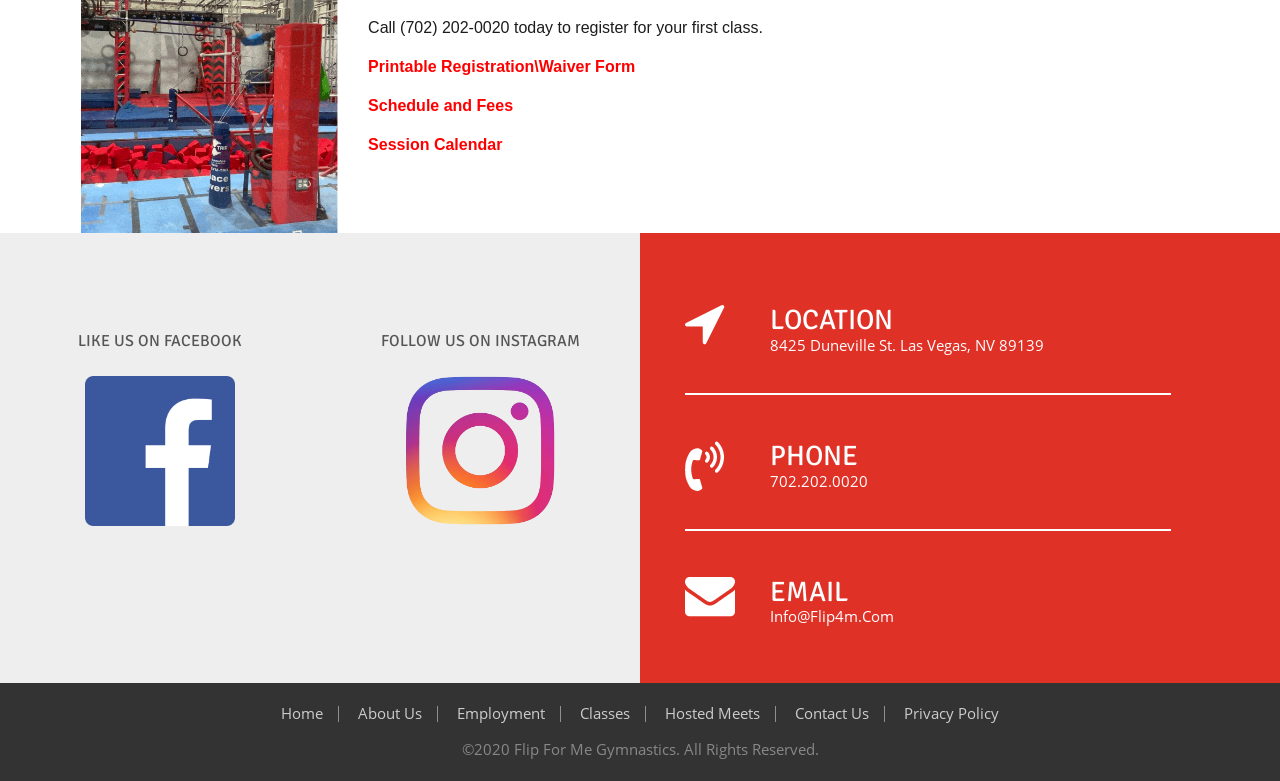Calculate the bounding box coordinates of the UI element given the description: "Hosted Meets".

[0.519, 0.9, 0.594, 0.927]